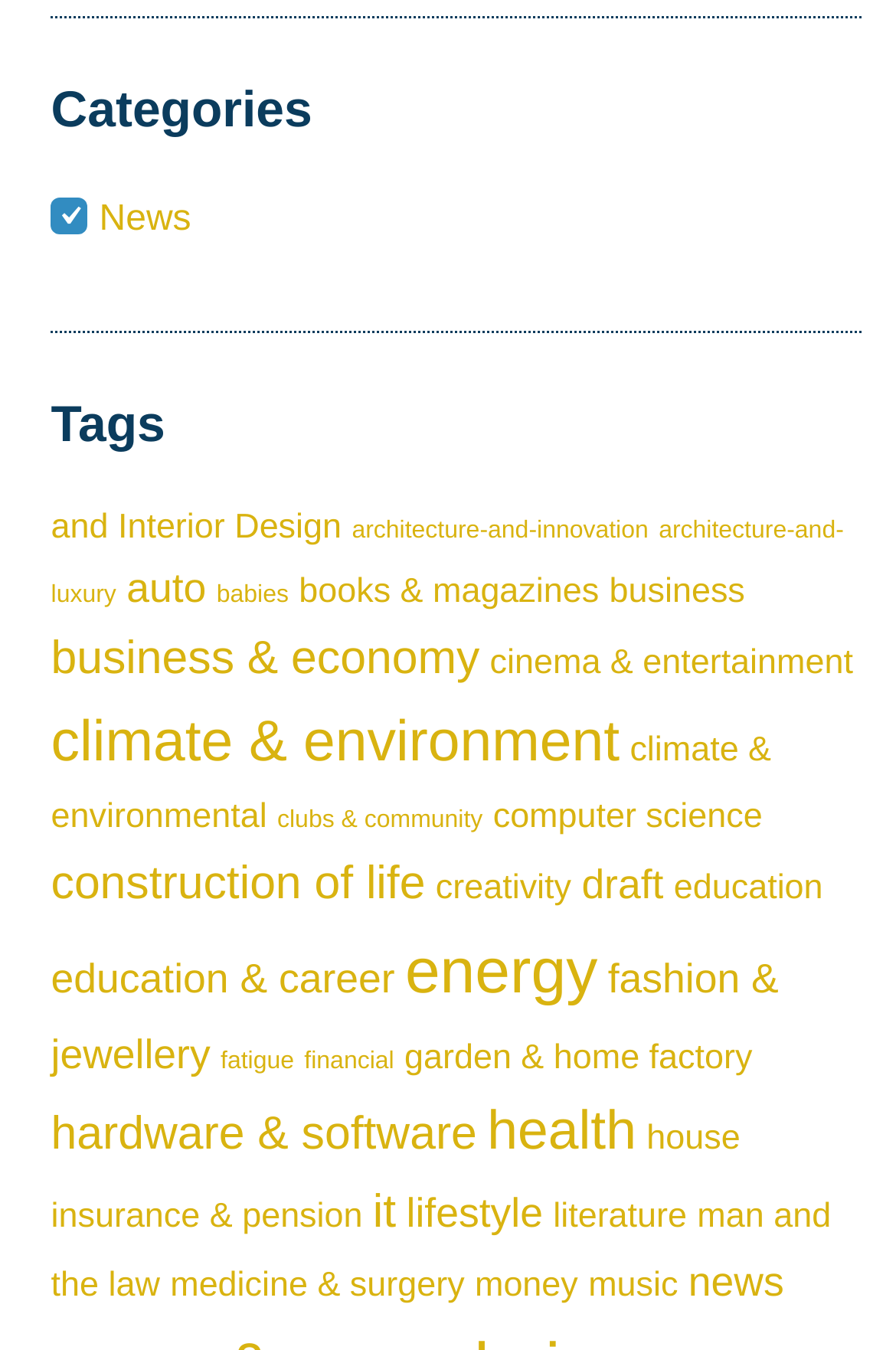Please provide a short answer using a single word or phrase for the question:
What is the last category listed?

news